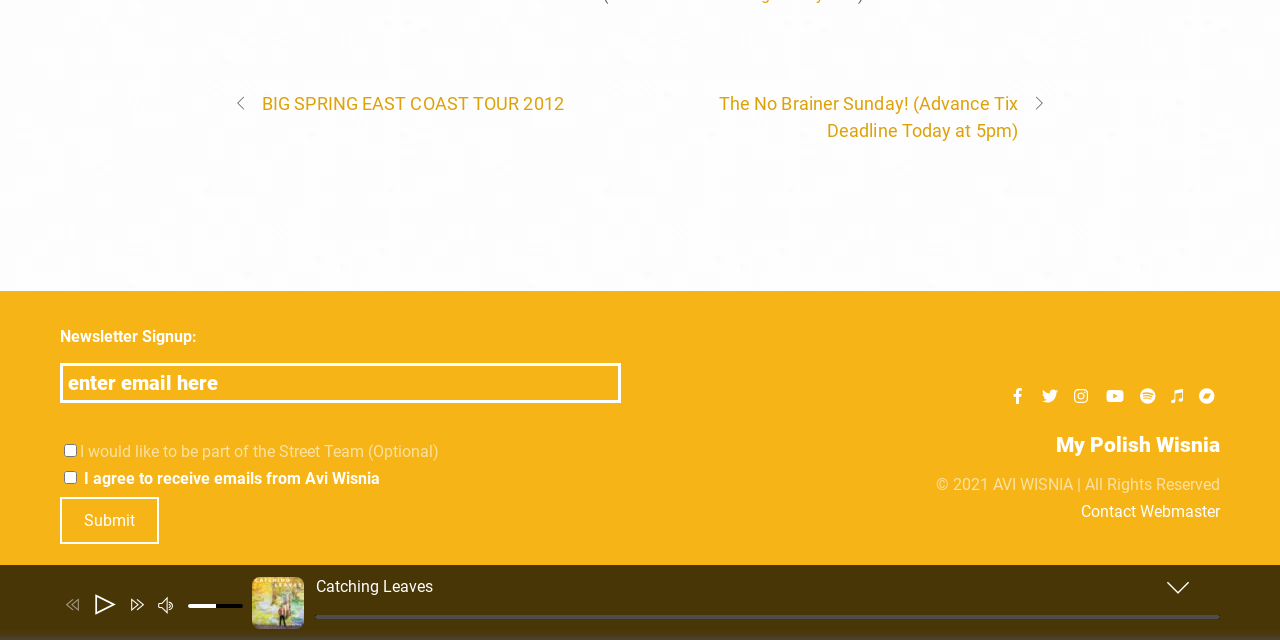Identify the bounding box for the UI element that is described as follows: "name="contact-email" placeholder="enter email here"".

[0.047, 0.567, 0.485, 0.63]